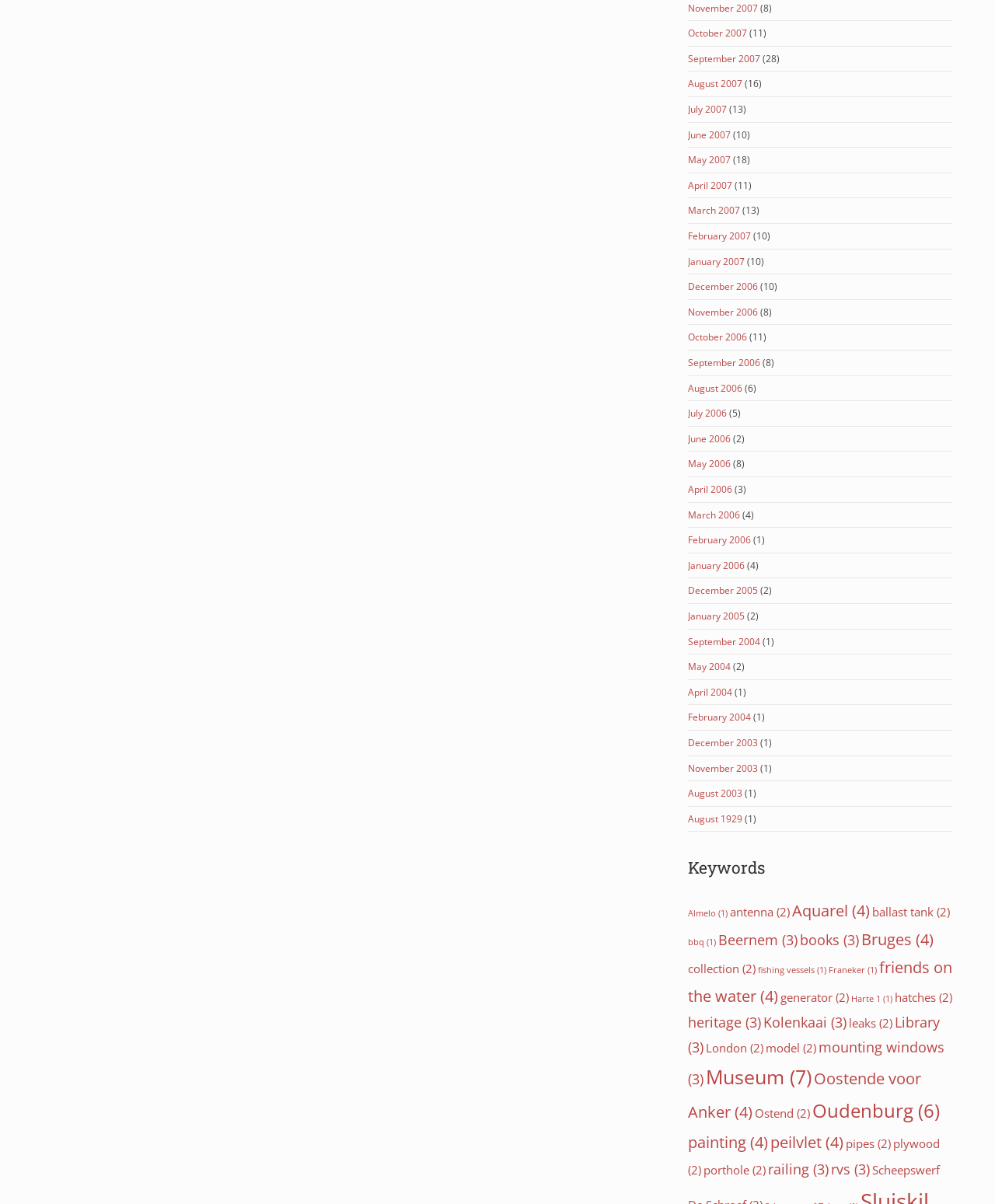Identify the bounding box coordinates for the UI element described as: "Topsoil & Compost".

None